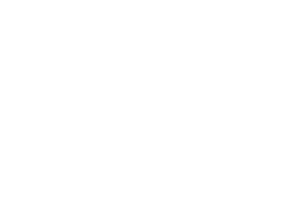Elaborate on all the elements present in the image.

The image features an "Automatic Egg Washing Machine," designed to efficiently clean and prepare eggs for processing. This machine utilizes advanced technology for thorough washing, ensuring hygienic standards in the food processing industry. Its compact design and robust construction make it suitable for various production environments. The machine is part of a broader range of equipment used in the egg processing sector, aimed at enhancing productivity and ensuring quality in food preparation.